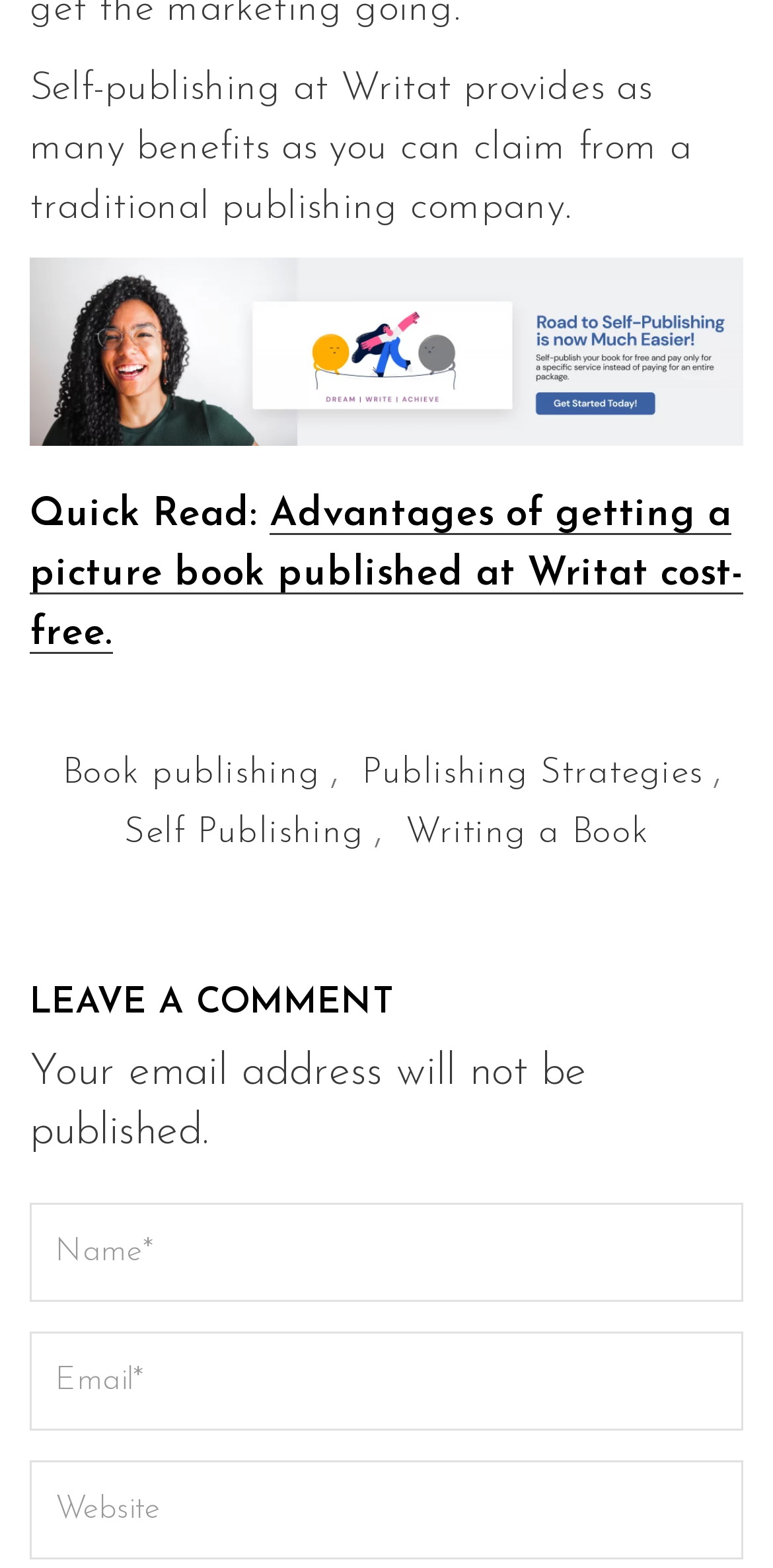What is the topic of the link 'Writing a Book'?
Refer to the image and give a detailed answer to the question.

The link 'Writing a Book' appears to be related to the process of creating a book, which is a key aspect of self-publishing. The link may provide resources or guidance on how to write a book, which is a crucial step in the self-publishing process.